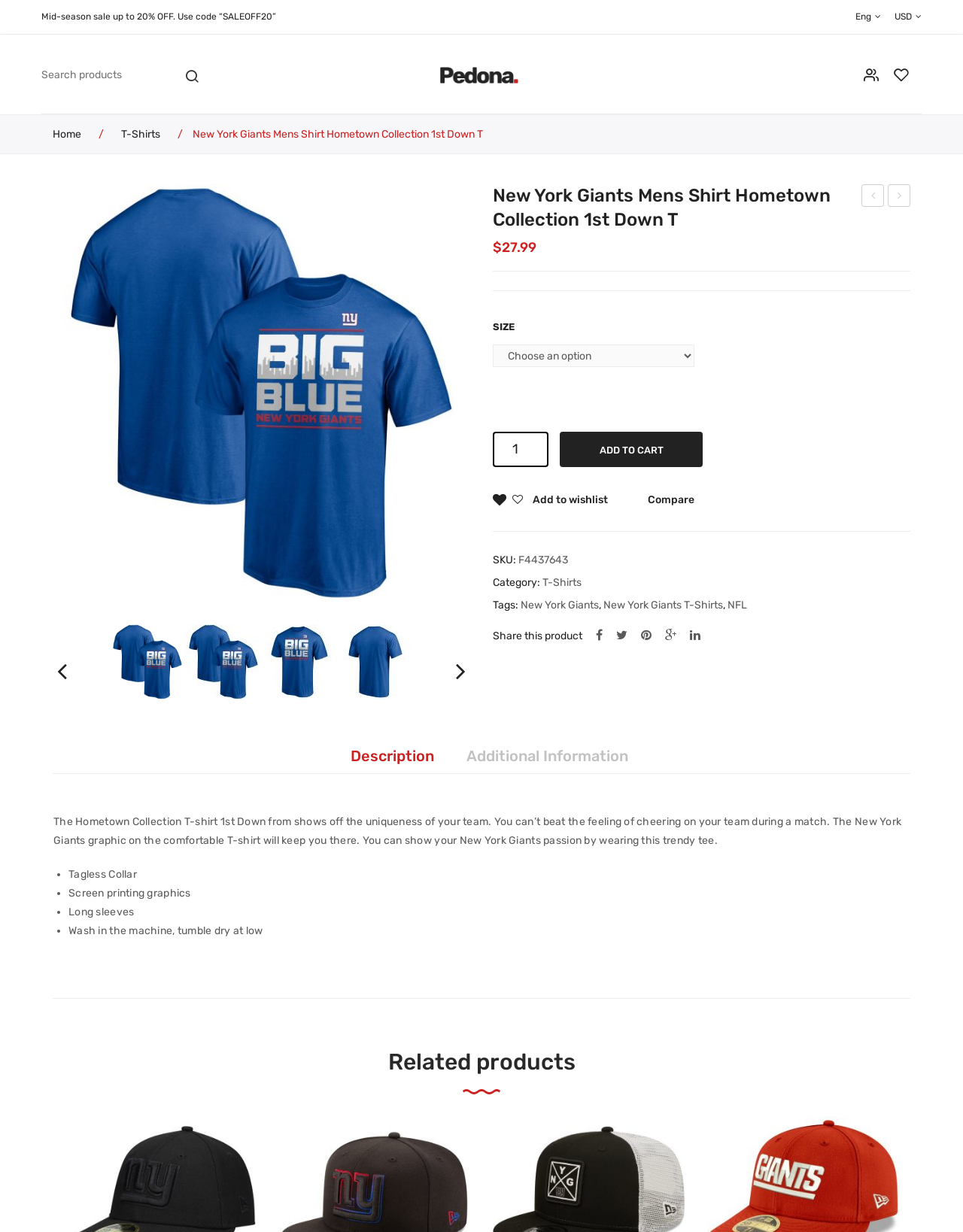Bounding box coordinates should be provided in the format (top-left x, top-left y, bottom-right x, bottom-right y) with all values between 0 and 1. Identify the bounding box for this UI element: NFL

[0.755, 0.486, 0.776, 0.496]